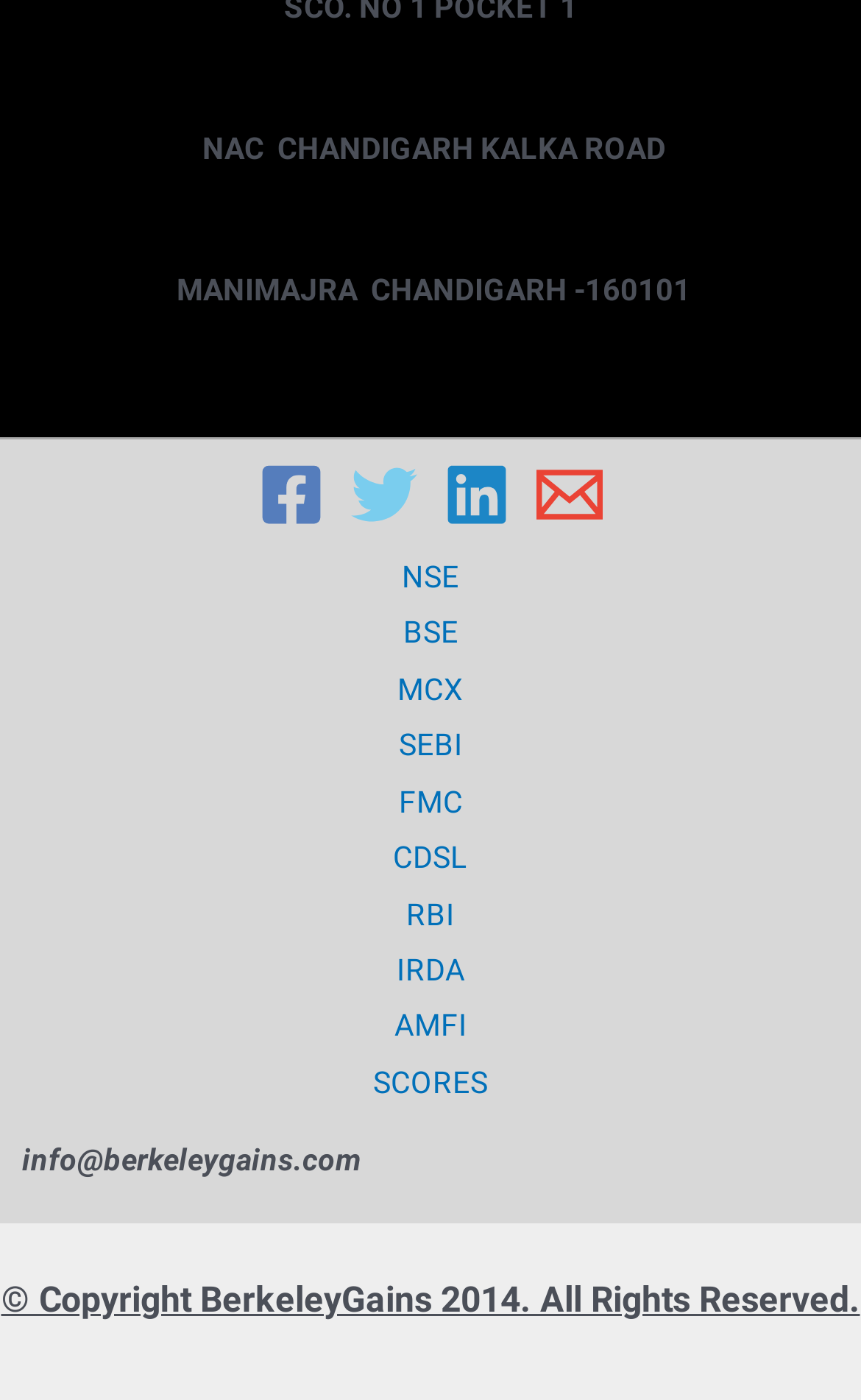Pinpoint the bounding box coordinates of the area that should be clicked to complete the following instruction: "View contact information". The coordinates must be given as four float numbers between 0 and 1, i.e., [left, top, right, bottom].

[0.026, 0.816, 0.421, 0.841]